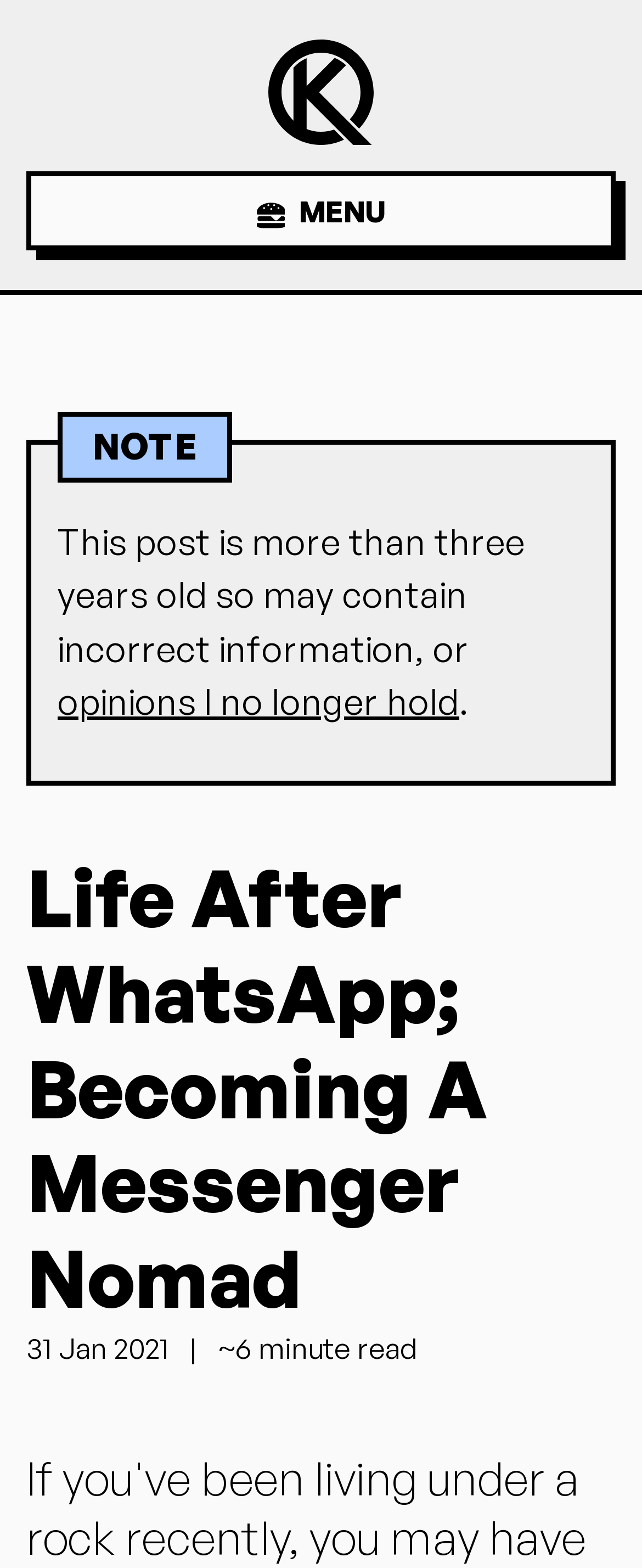What is the date of the post?
Give a detailed explanation using the information visible in the image.

I found the date of the post by looking at the static text element with the bounding box coordinates [0.041, 0.848, 0.274, 0.871], which contains the text '31 Jan 2021'.